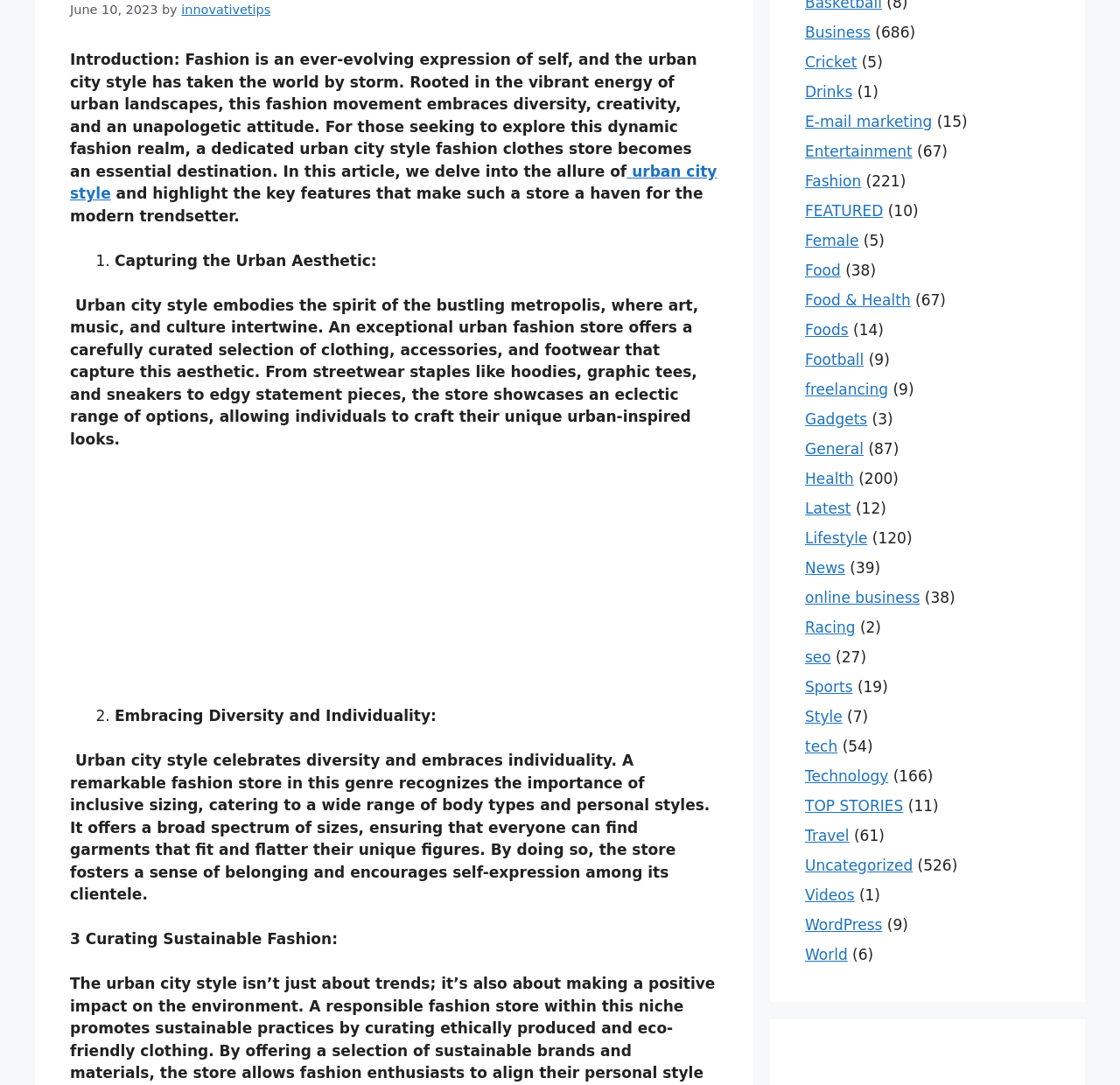What is the second point discussed in the article?
Using the image, provide a concise answer in one word or a short phrase.

Embracing Diversity and Individuality